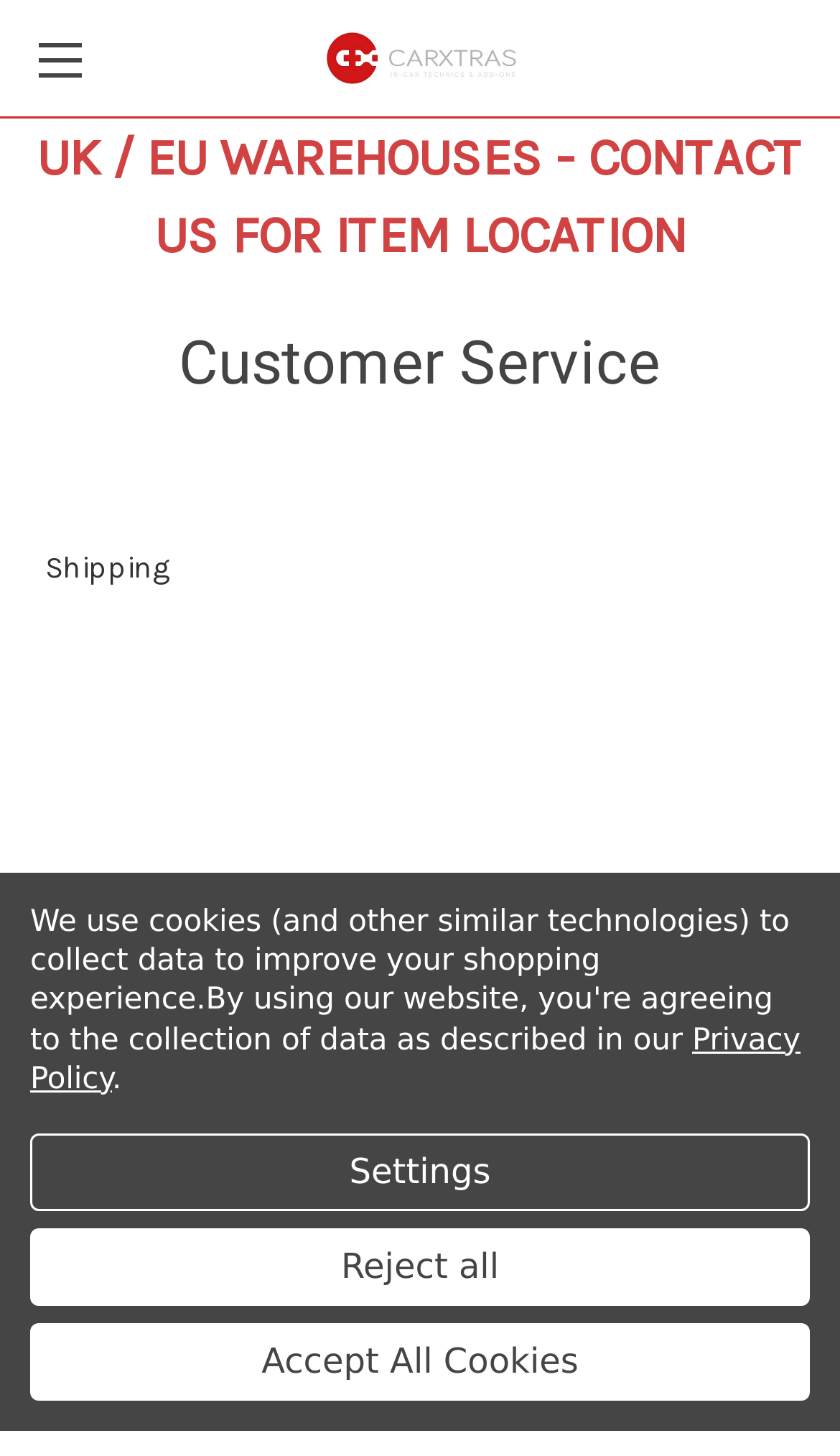Determine the bounding box coordinates of the clickable region to execute the instruction: "Visit the 'About Us' page". The coordinates should be four float numbers between 0 and 1, denoted as [left, top, right, bottom].

[0.424, 0.737, 0.576, 0.762]